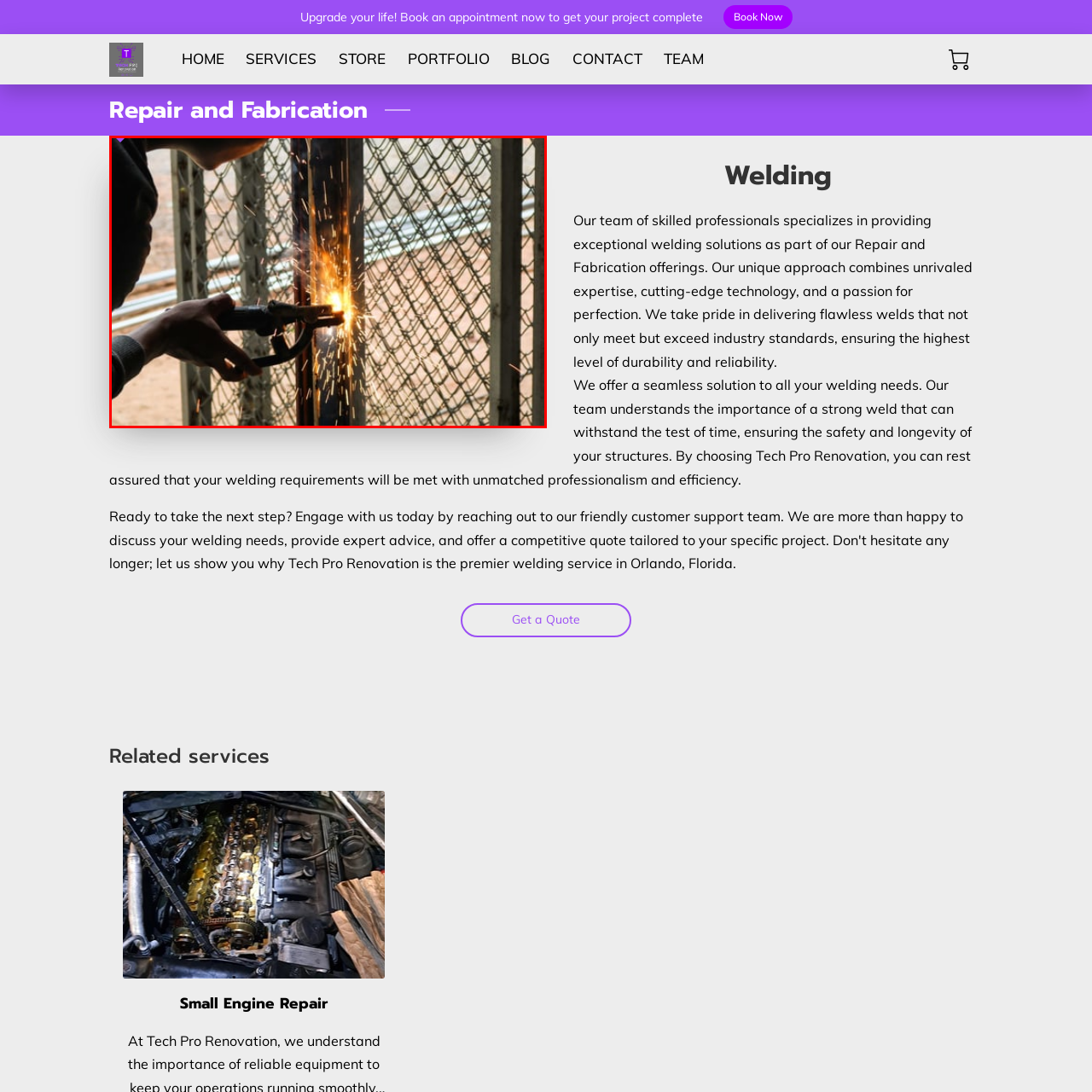What is the core service offered by Tech Pro Renovation?
Consider the portion of the image within the red bounding box and answer the question as detailed as possible, referencing the visible details.

According to the caption, Tech Pro Renovation prides itself on delivering high-quality welding solutions, which is highlighted as a core service offered by the company.